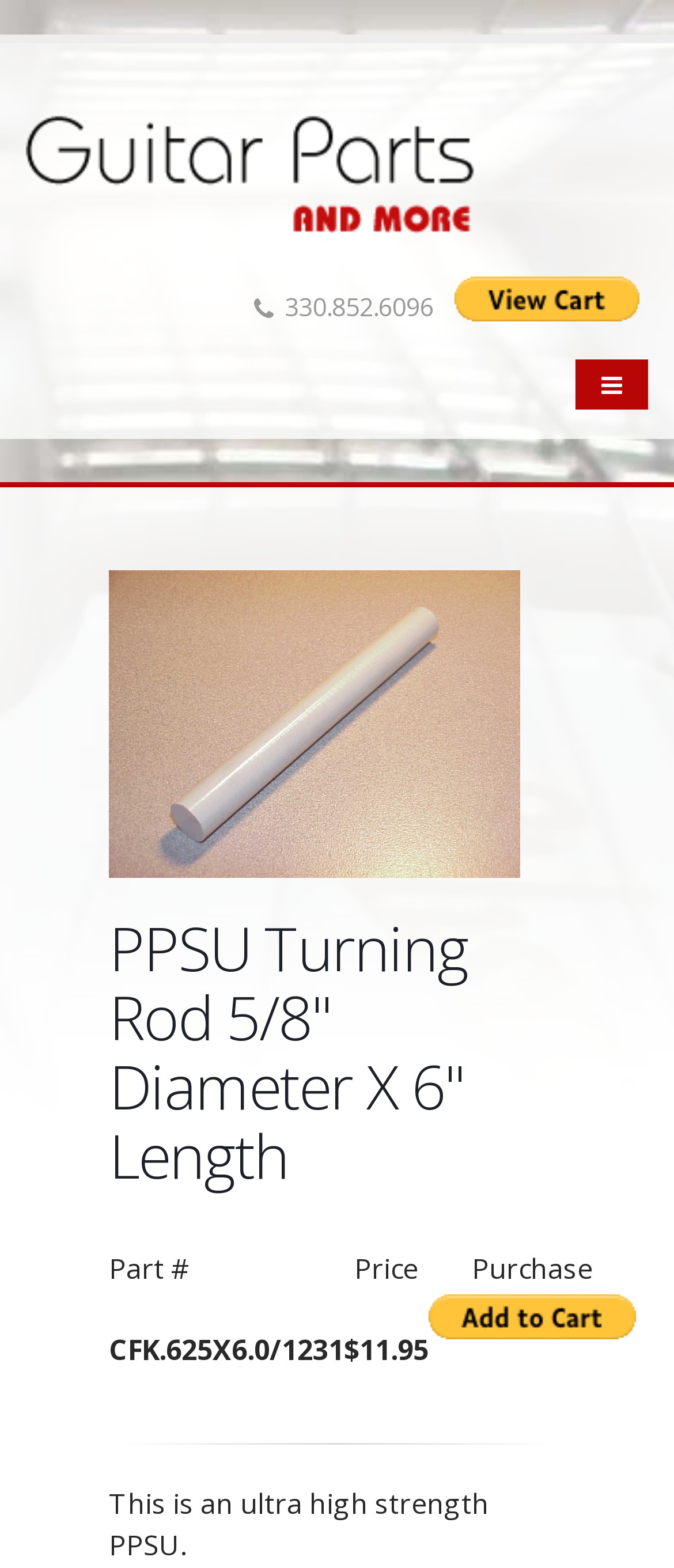What is the description of the PPSU turning rod?
Kindly offer a comprehensive and detailed response to the question.

The description of the PPSU turning rod can be found in the static text at the bottom of the webpage, which states 'This is an ultra high strength PPSU.' This description provides information about the properties of the product.